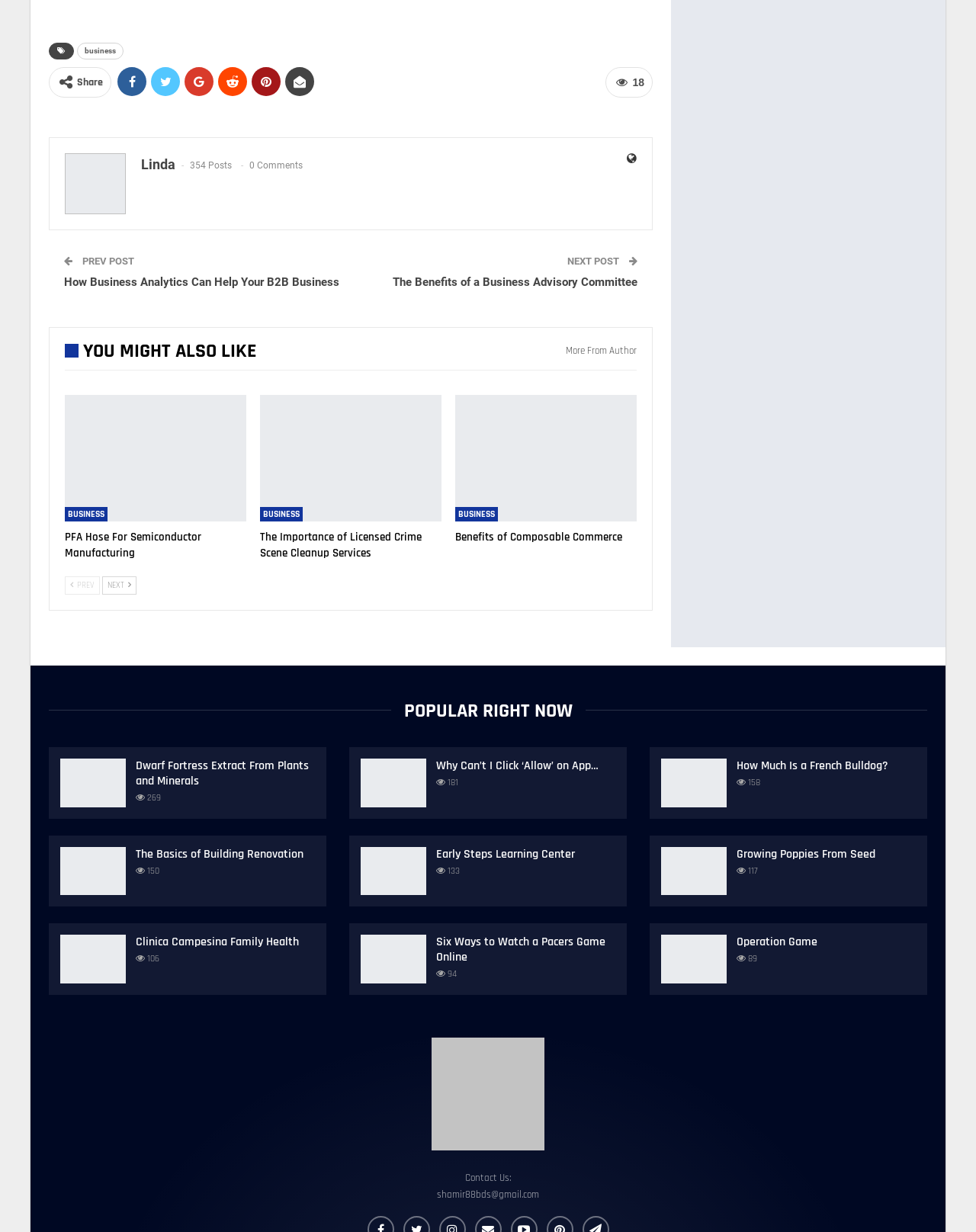Determine the bounding box coordinates of the element's region needed to click to follow the instruction: "Click on the 'Linda' link". Provide these coordinates as four float numbers between 0 and 1, formatted as [left, top, right, bottom].

[0.145, 0.127, 0.18, 0.14]